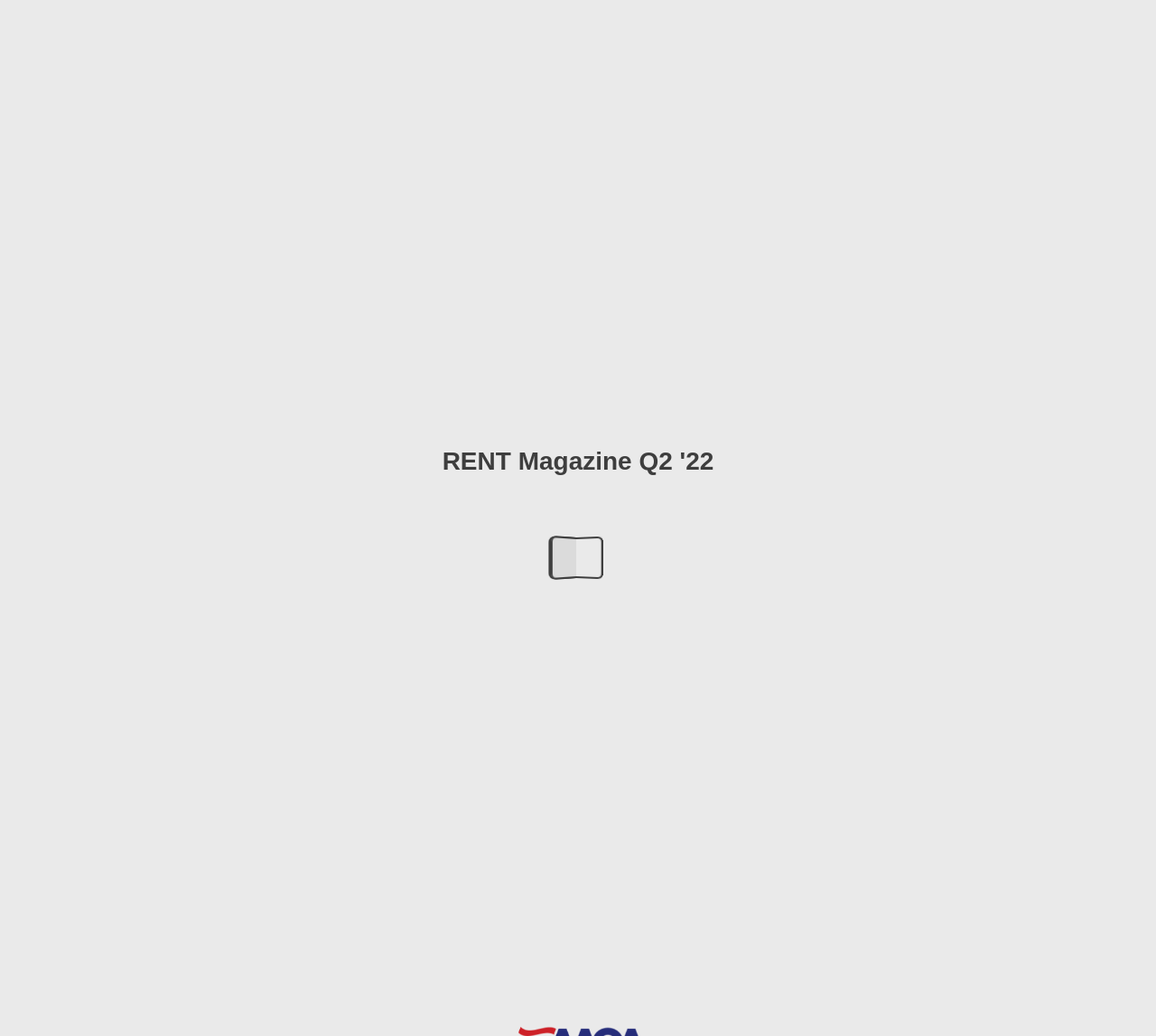Can you show the bounding box coordinates of the region to click on to complete the task described in the instruction: "Search for a page"?

[0.969, 0.007, 0.99, 0.032]